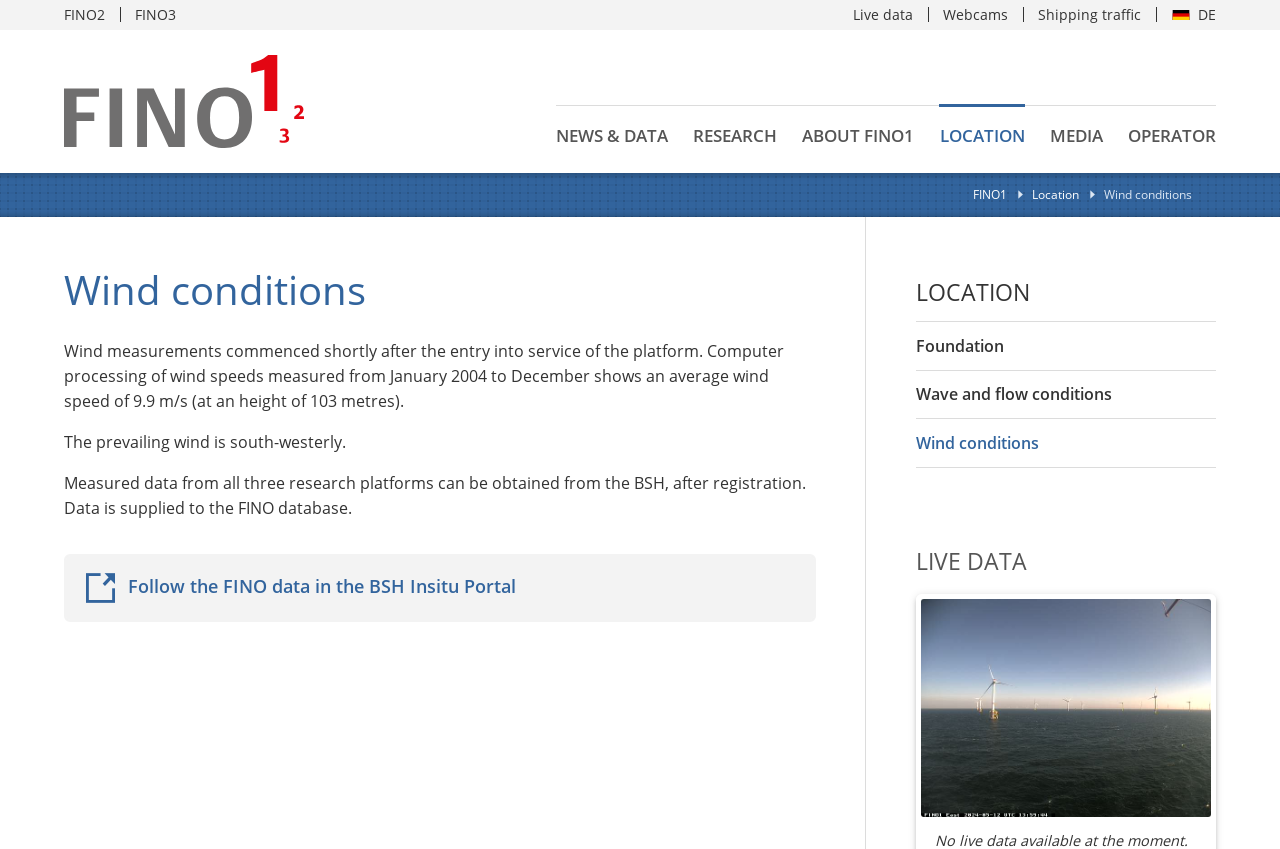What is the name of the offshore wind park?
Please provide a single word or phrase based on the screenshot.

Alpha Ventus